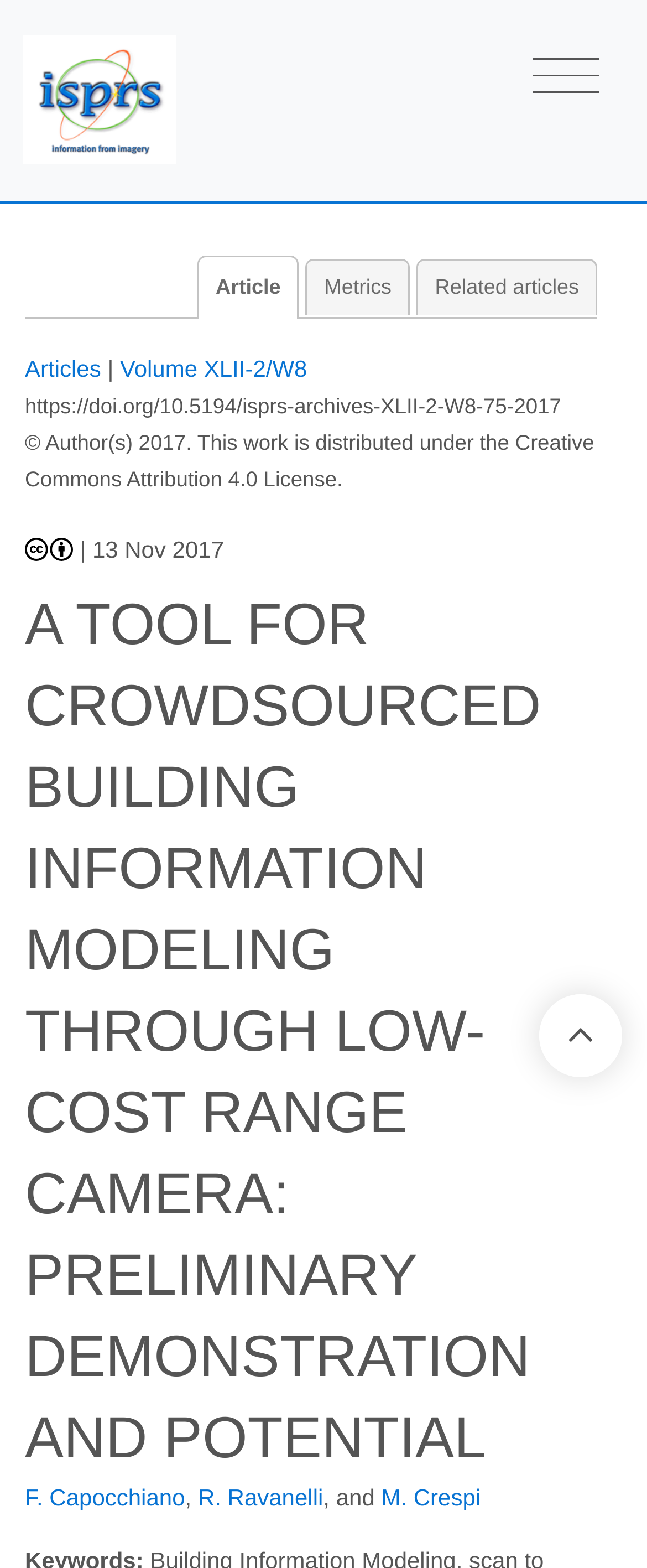Please identify the bounding box coordinates of the region to click in order to complete the given instruction: "Search for something". The coordinates should be four float numbers between 0 and 1, i.e., [left, top, right, bottom].

None